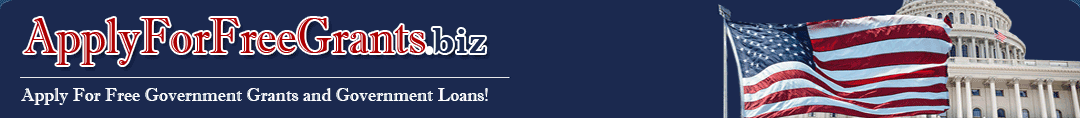What is waving beside the title?
Refer to the image and respond with a one-word or short-phrase answer.

American flag